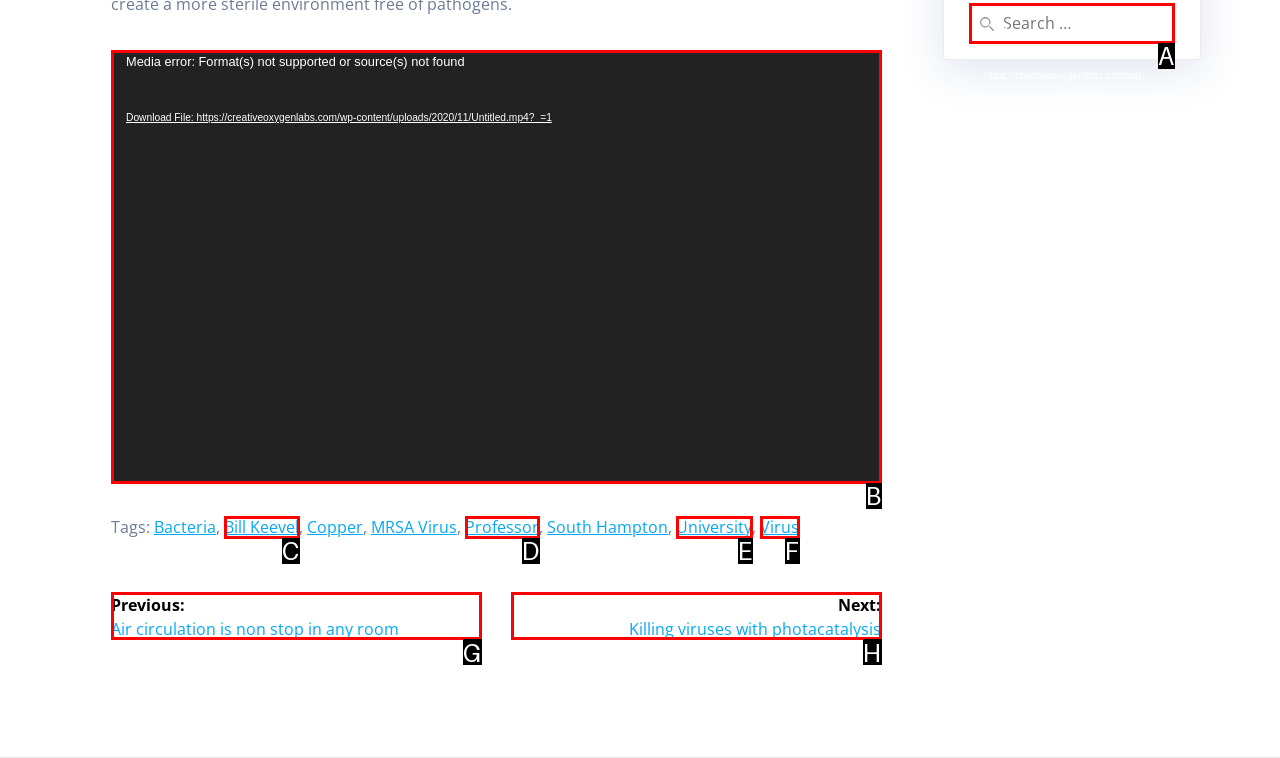Tell me which one HTML element best matches the description: Does ADHD Cause Addiction? Answer with the option's letter from the given choices directly.

None